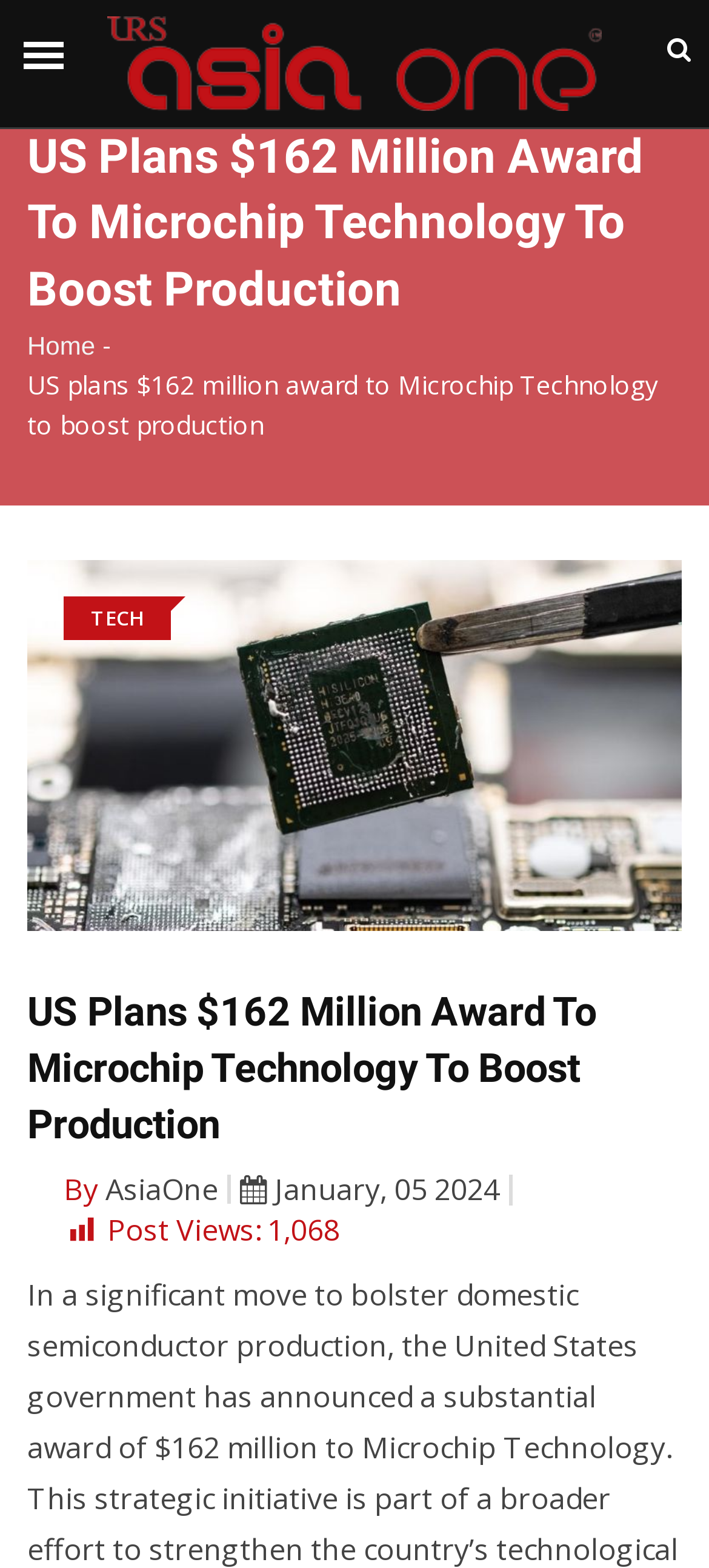Extract the main heading text from the webpage.

US Plans $162 Million Award To Microchip Technology To Boost Production